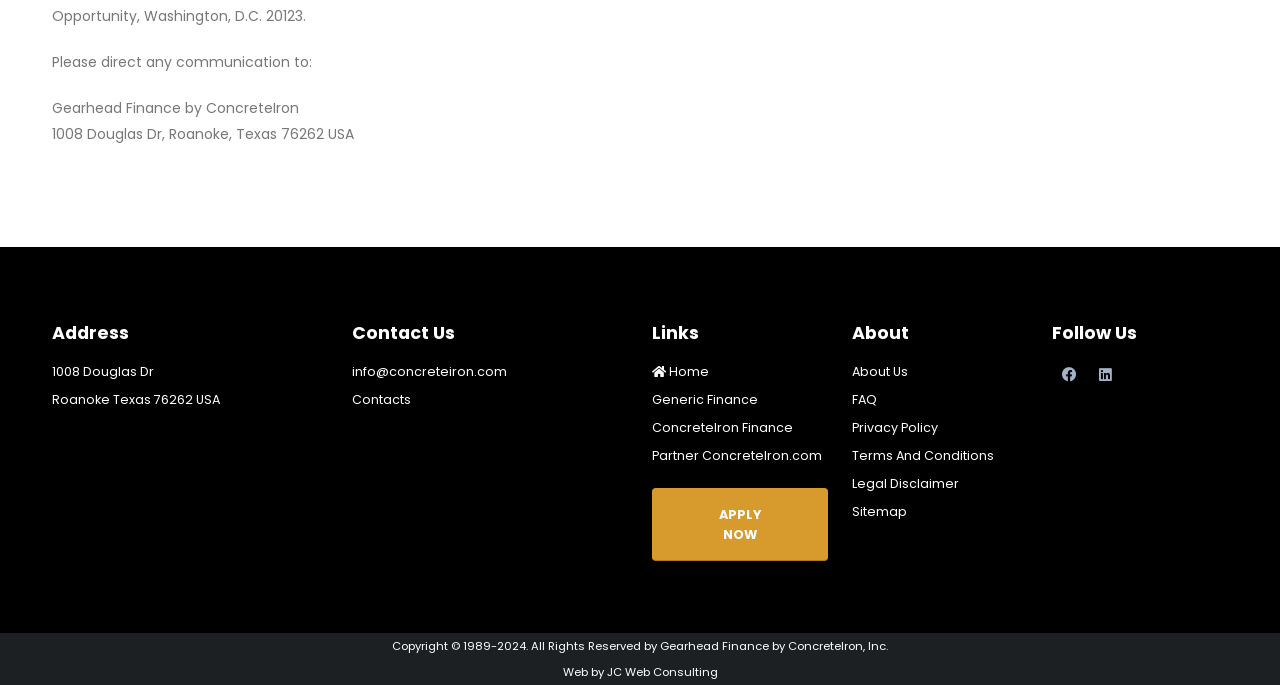Please determine the bounding box coordinates of the element's region to click in order to carry out the following instruction: "View contact information". The coordinates should be four float numbers between 0 and 1, i.e., [left, top, right, bottom].

[0.275, 0.531, 0.396, 0.555]